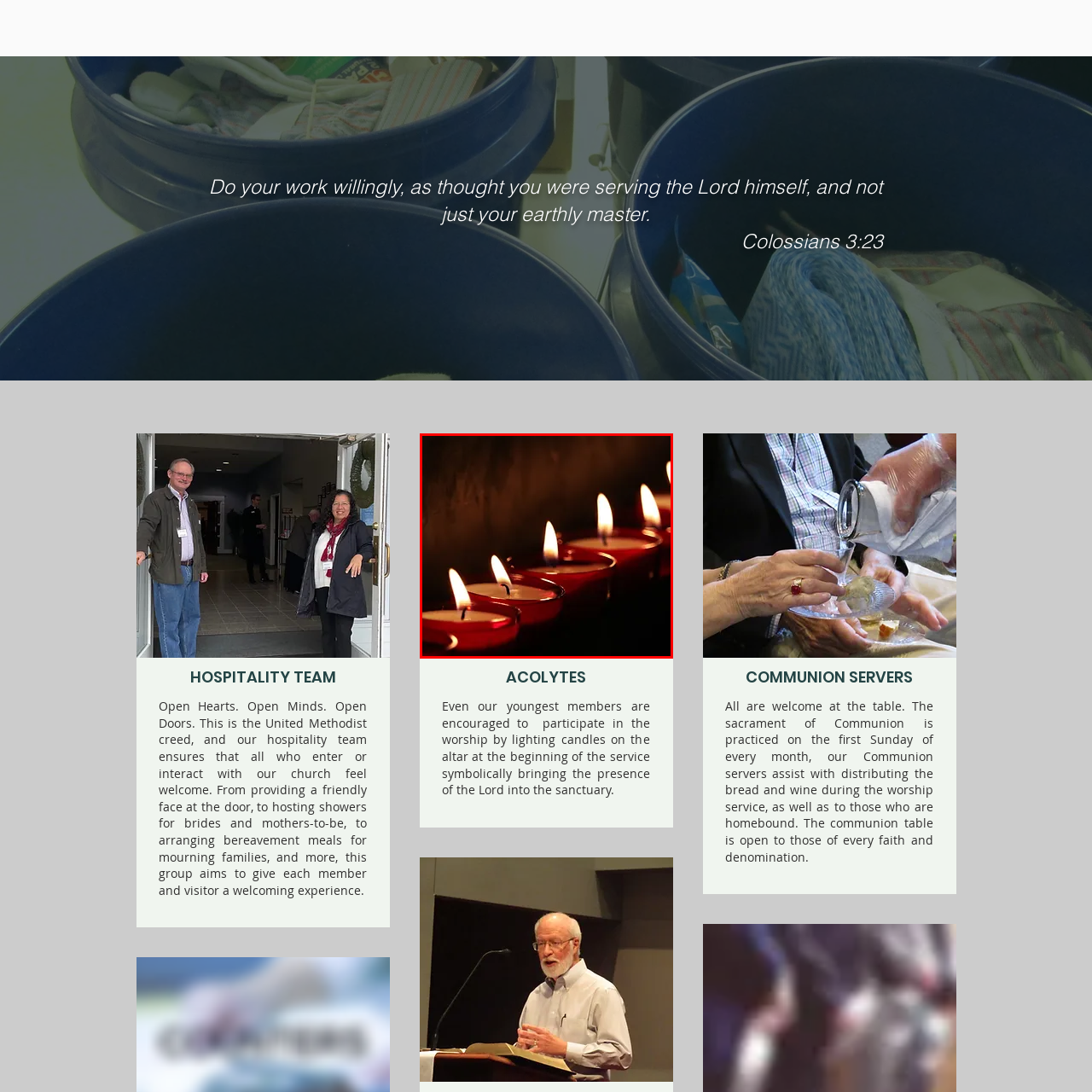Provide a comprehensive description of the image contained within the red rectangle.

The image features a row of elegant candles, each housed in a red holder. The flickering flames cast a warm glow, creating a serene and inviting atmosphere. These candles are likely part of a sacramental setting, possibly used during worship services, symbolizing the presence of the Lord. Lighting candles is a cherished tradition, often representing prayers being lifted and the illuminating spirit guiding congregants in their faith journey. The image encapsulates the essence of reverence and tranquility associated with sacred moments in a church, enhancing the spiritual ambiance for all who enter.